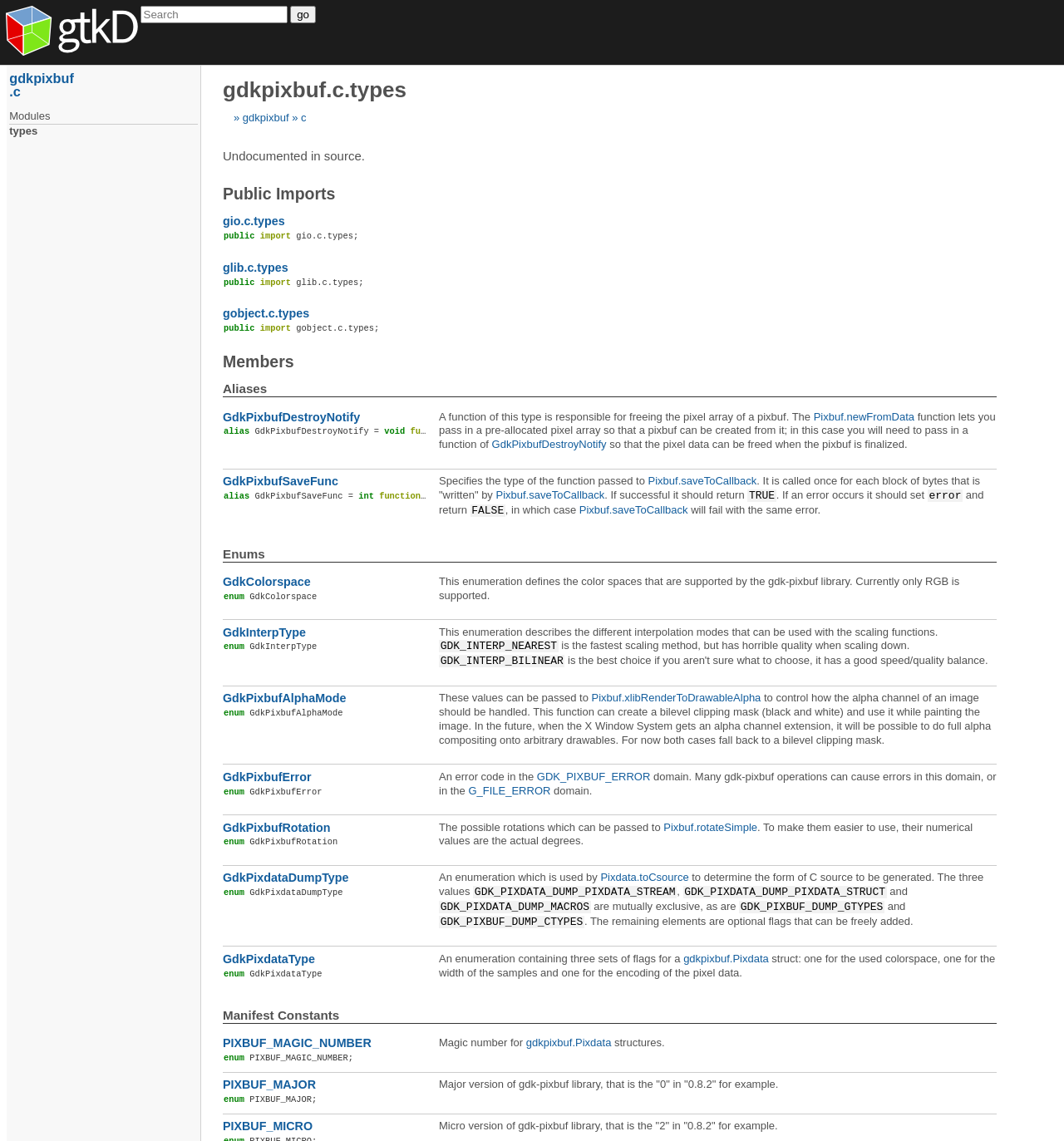Use a single word or phrase to answer this question: 
How many links are there under 'Public Imports'?

2